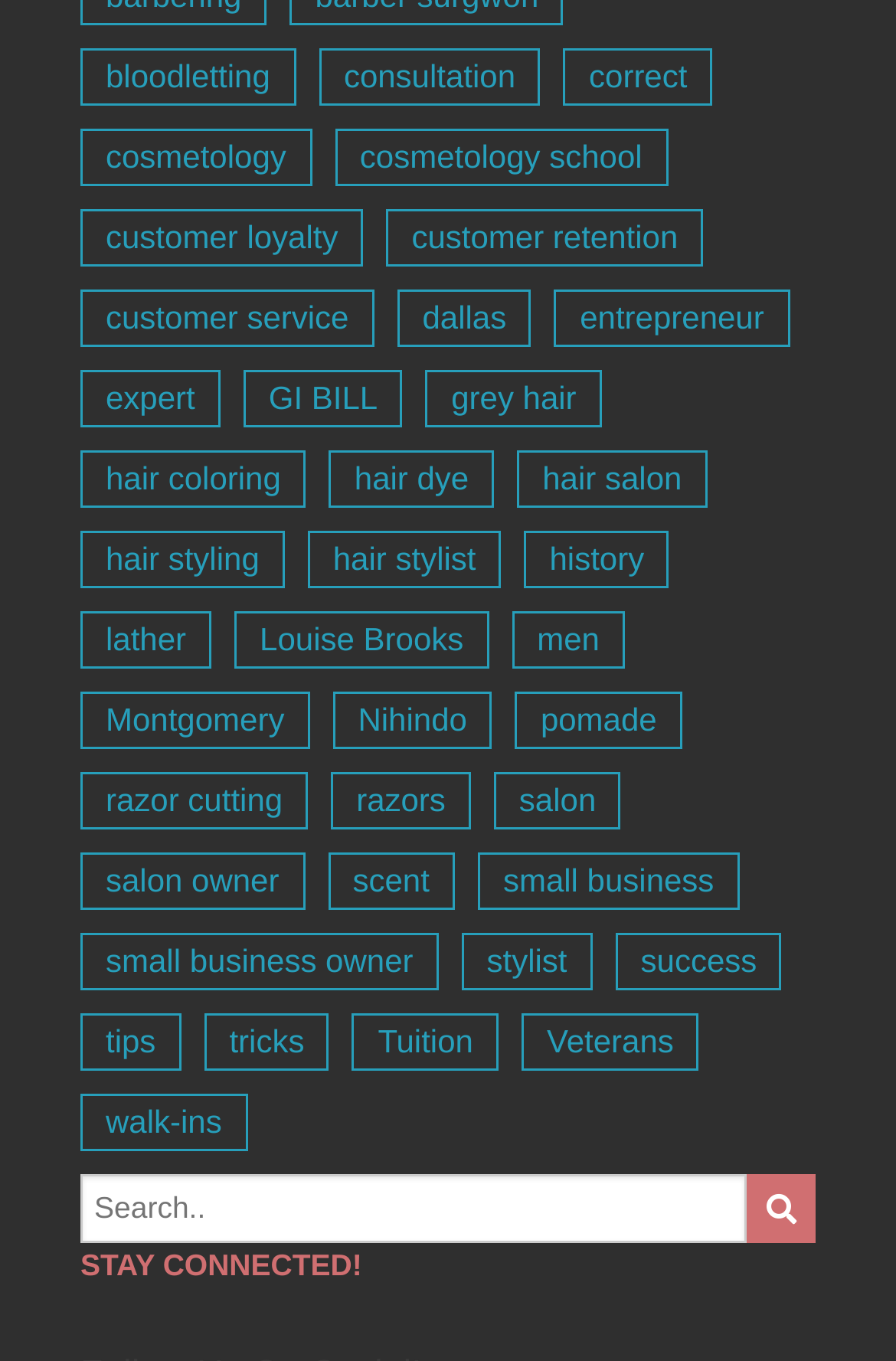Respond with a single word or short phrase to the following question: 
What is the function of the textbox at the bottom of the page?

Search